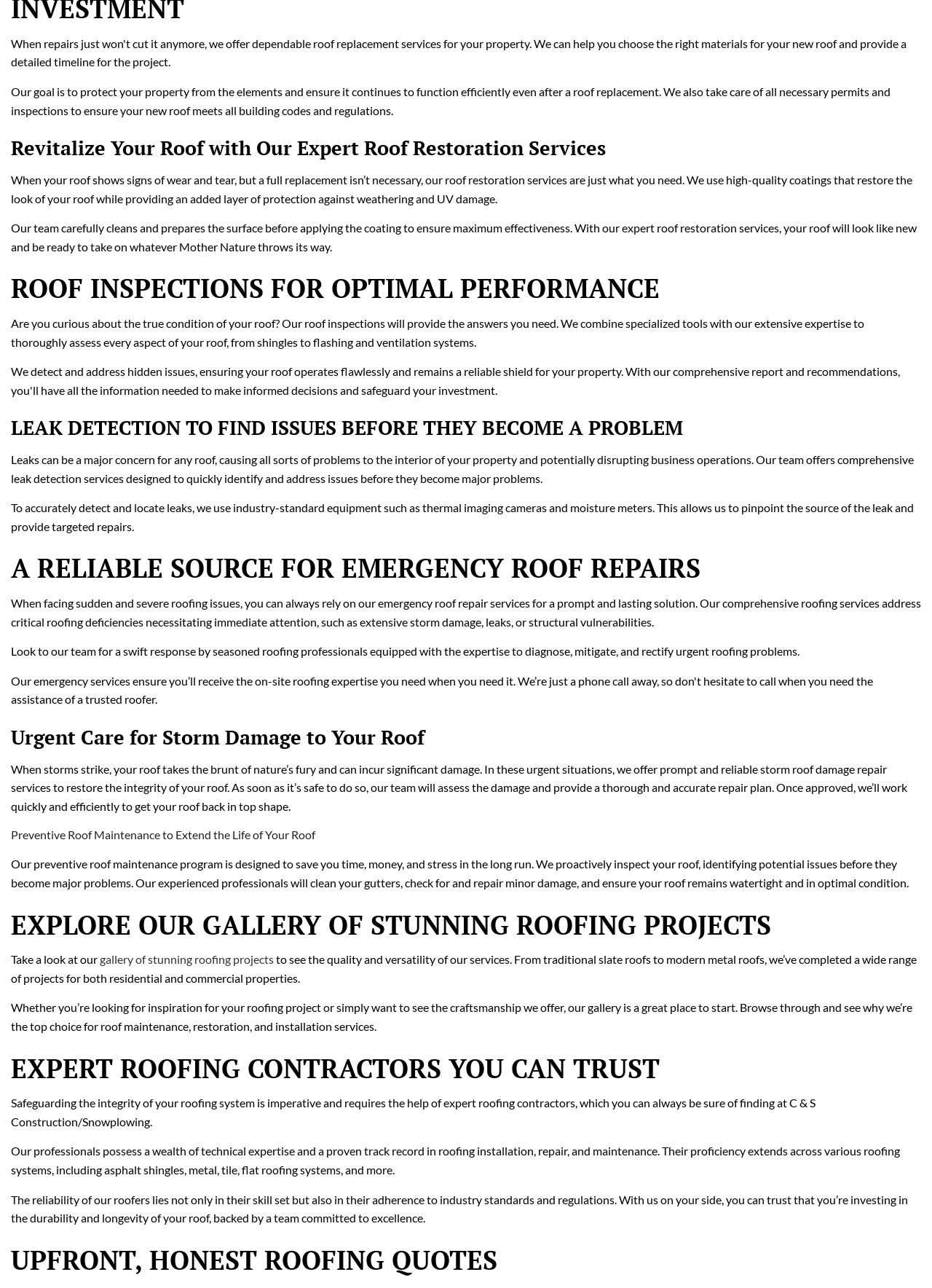What equipment is used for leak detection?
Please describe in detail the information shown in the image to answer the question.

The equipment used for leak detection includes thermal imaging cameras and moisture meters, as stated in the section 'LEAK DETECTION TO FIND ISSUES BEFORE THEY BECOME A PROBLEM'.